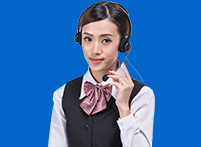Illustrate the scene in the image with a detailed description.

The image features a customer service representative wearing a headset, dressed in a formal outfit that includes a black vest and a white shirt, accentuated by a smart bow tie. She is posed against a vibrant blue background, conveying a professional and approachable demeanor. The representative's expression is friendly and attentive, embodying the essence of customer support, likely aiming to assist clients with inquiries or services related to logistics. This imagery aligns well with the services offered by 苏州欣鹏国际货运代理有限公司, emphasizing their commitment to expert service in the freight forwarding industry.